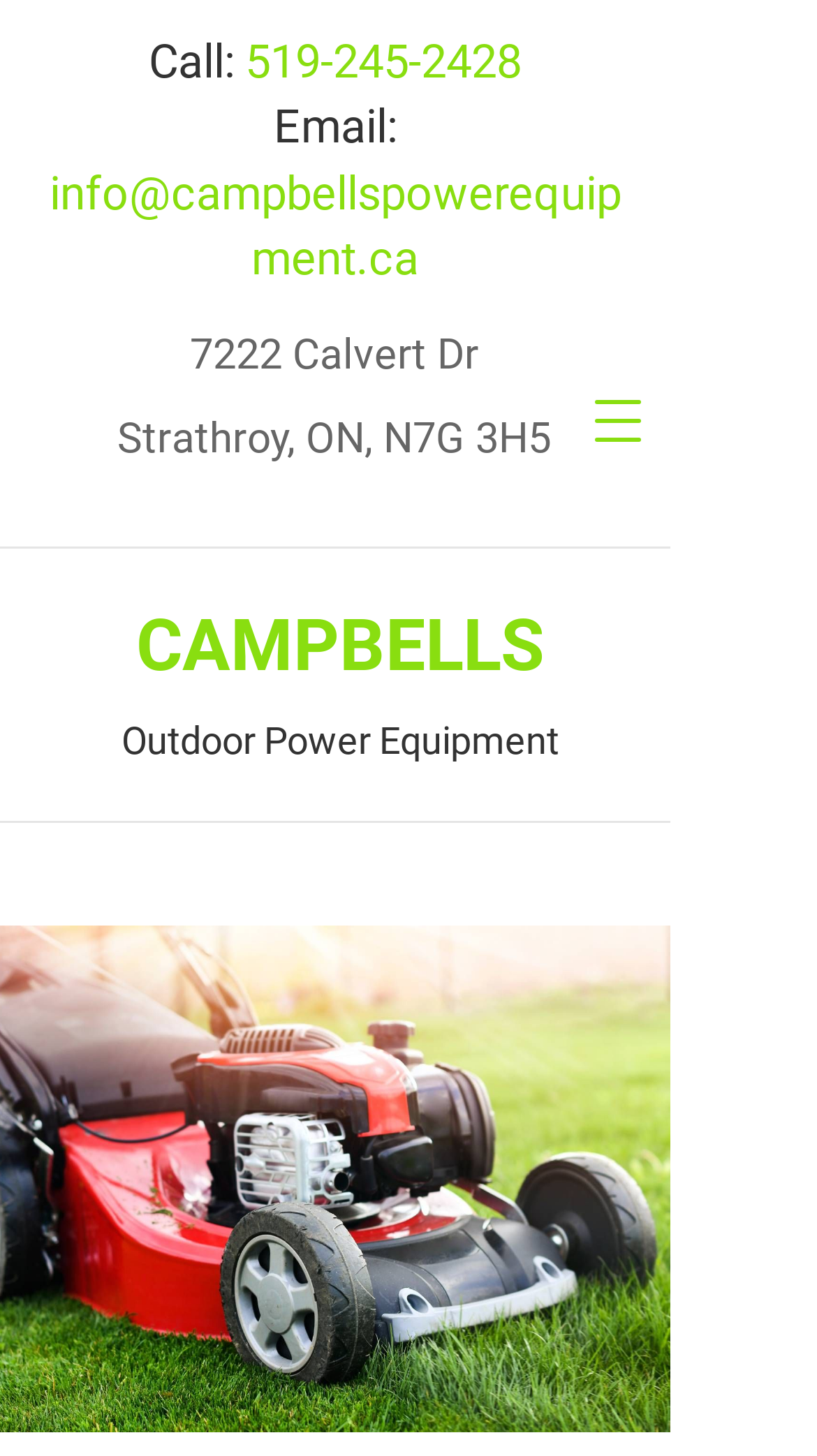Please specify the bounding box coordinates in the format (top-left x, top-left y, bottom-right x, bottom-right y), with all values as floating point numbers between 0 and 1. Identify the bounding box of the UI element described by: 519-245-2428

[0.3, 0.024, 0.638, 0.06]